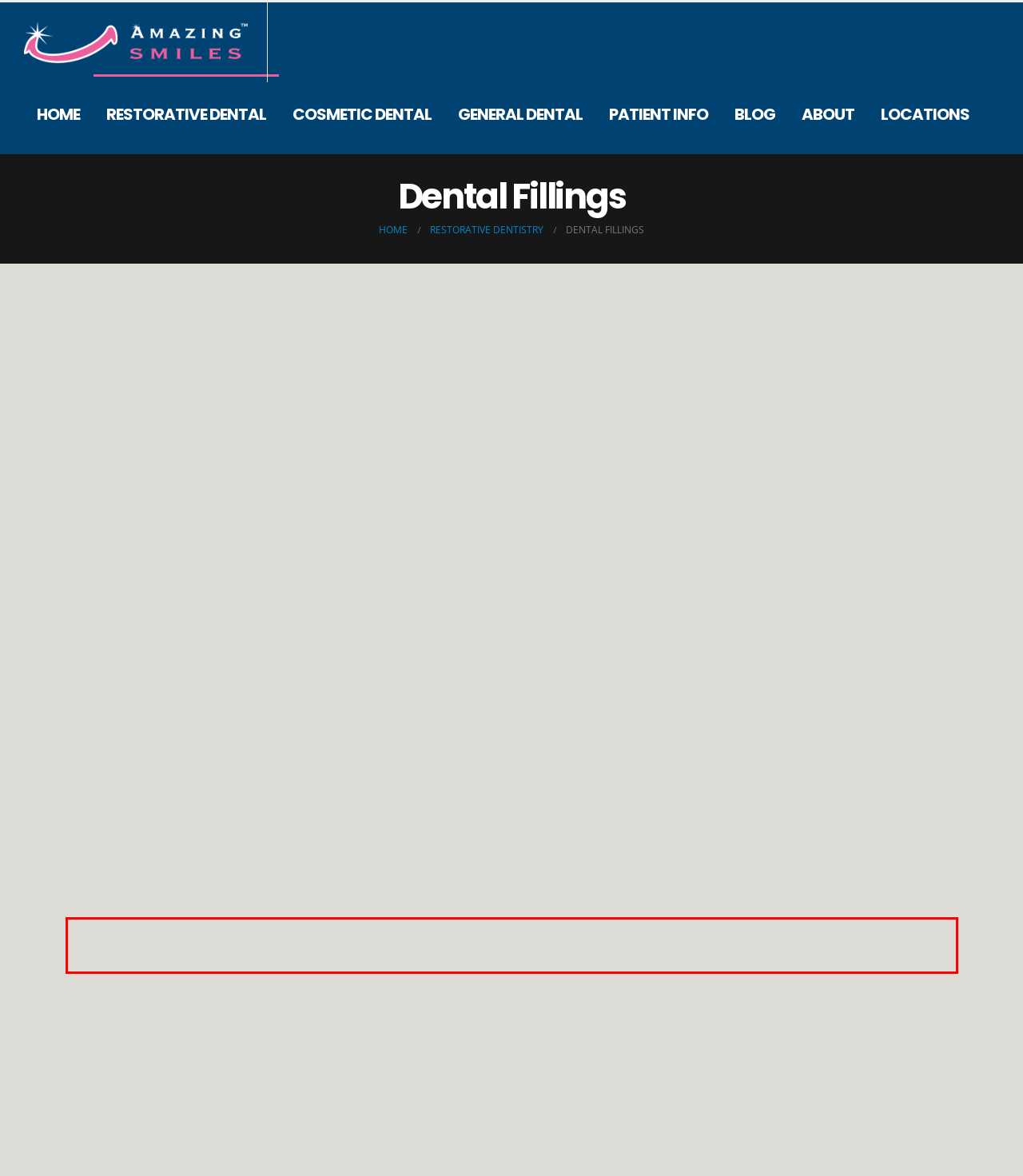Perform OCR on the text inside the red-bordered box in the provided screenshot and output the content.

Privacy Policy | Disclaimer | Site Map 2024 © Amazing Smiles Dental Clinics. All Rights Reserved. Online Health Marketing EMD